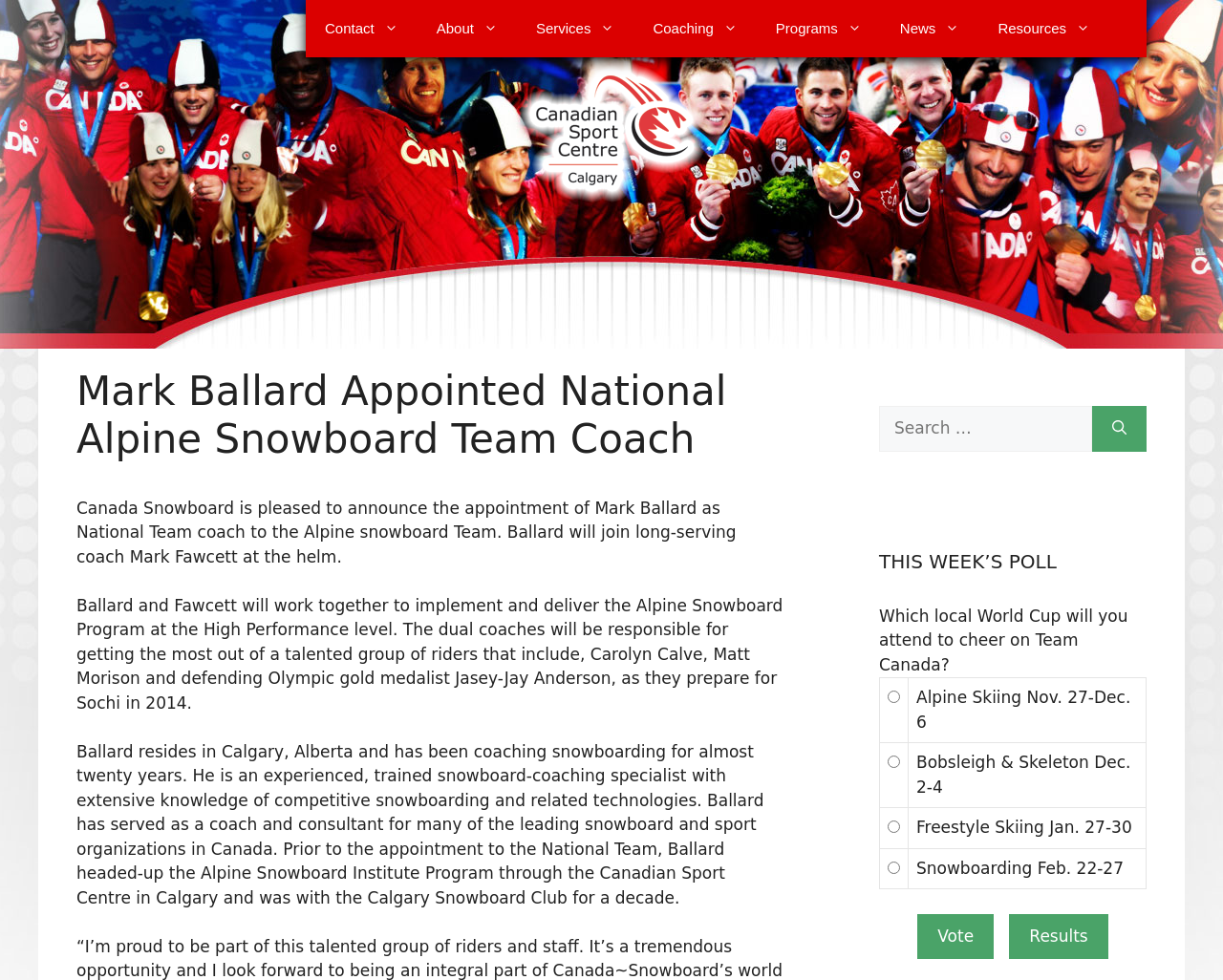What is the name of the organization where Mark Ballard headed-up the Alpine Snowboard Institute Program?
Please answer the question with a detailed response using the information from the screenshot.

The webpage mentions that Mark Ballard headed-up the Alpine Snowboard Institute Program through the Canadian Sport Centre in Calgary, as stated in the third paragraph of the article.